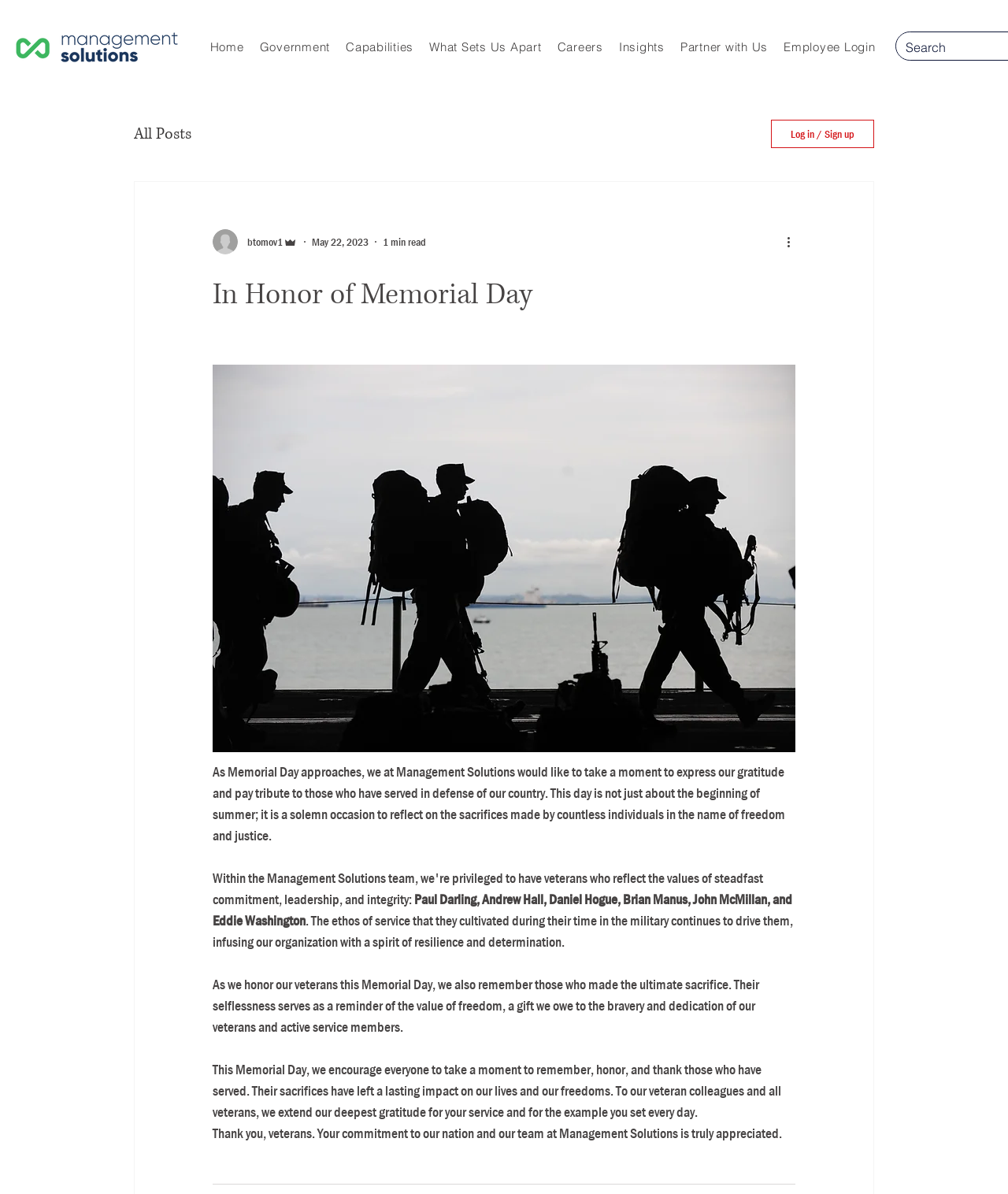Who is the author of the article?
Answer the question using a single word or phrase, according to the image.

Not specified